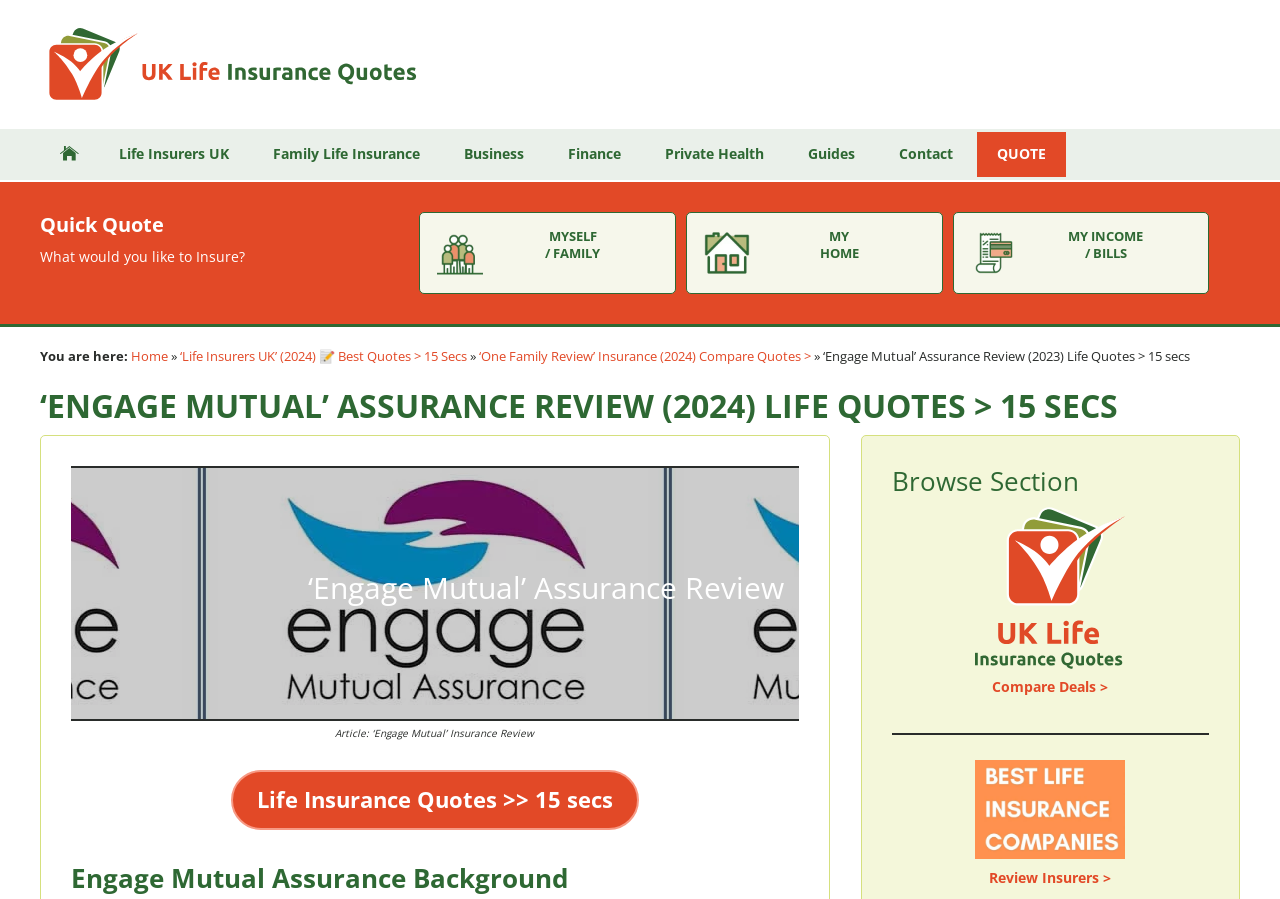Please give a succinct answer to the question in one word or phrase:
How long does it take to get life insurance quotes on this webpage?

15 seconds